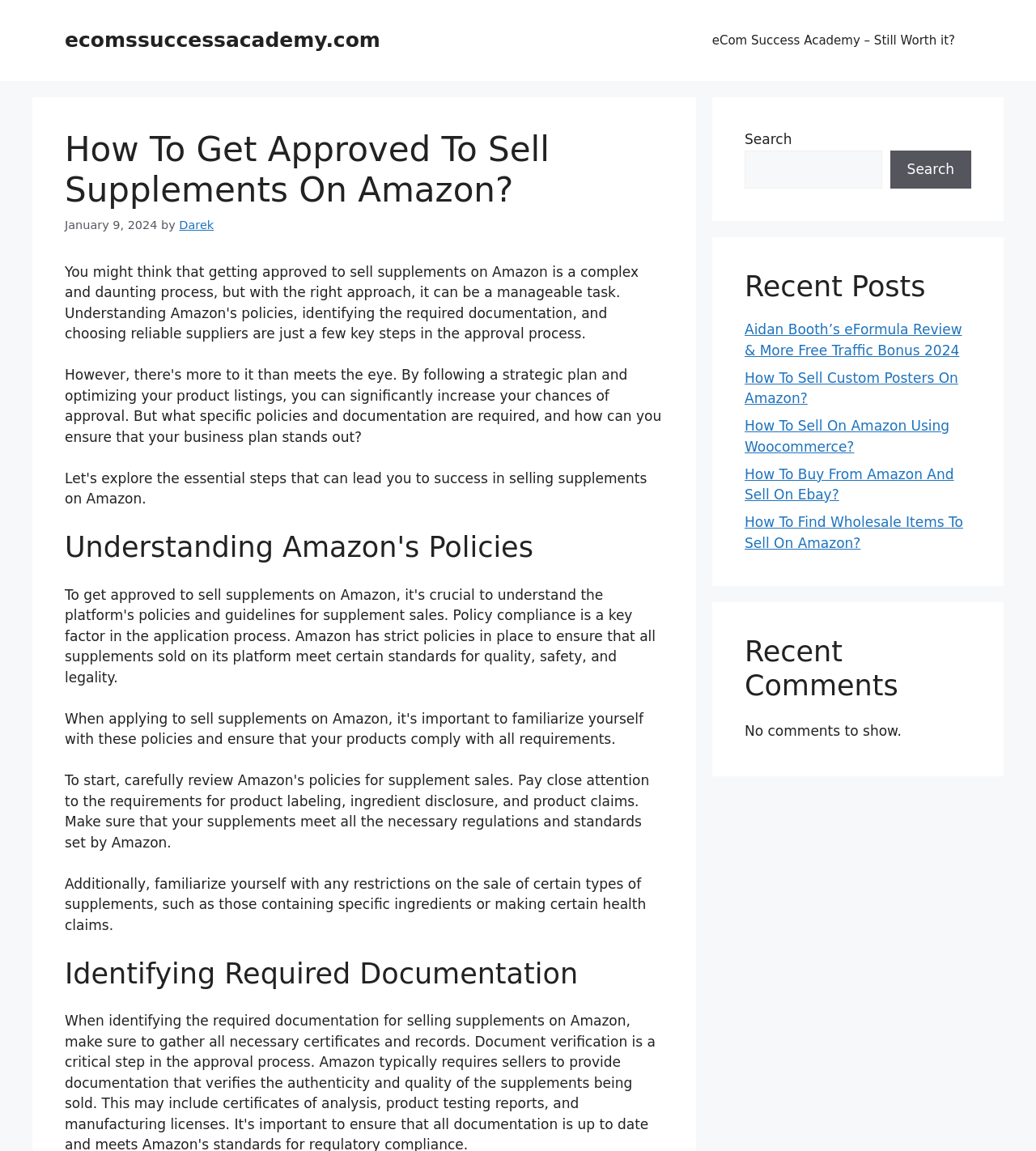Who is the author of the webpage's content?
Using the image, provide a concise answer in one word or a short phrase.

Darek